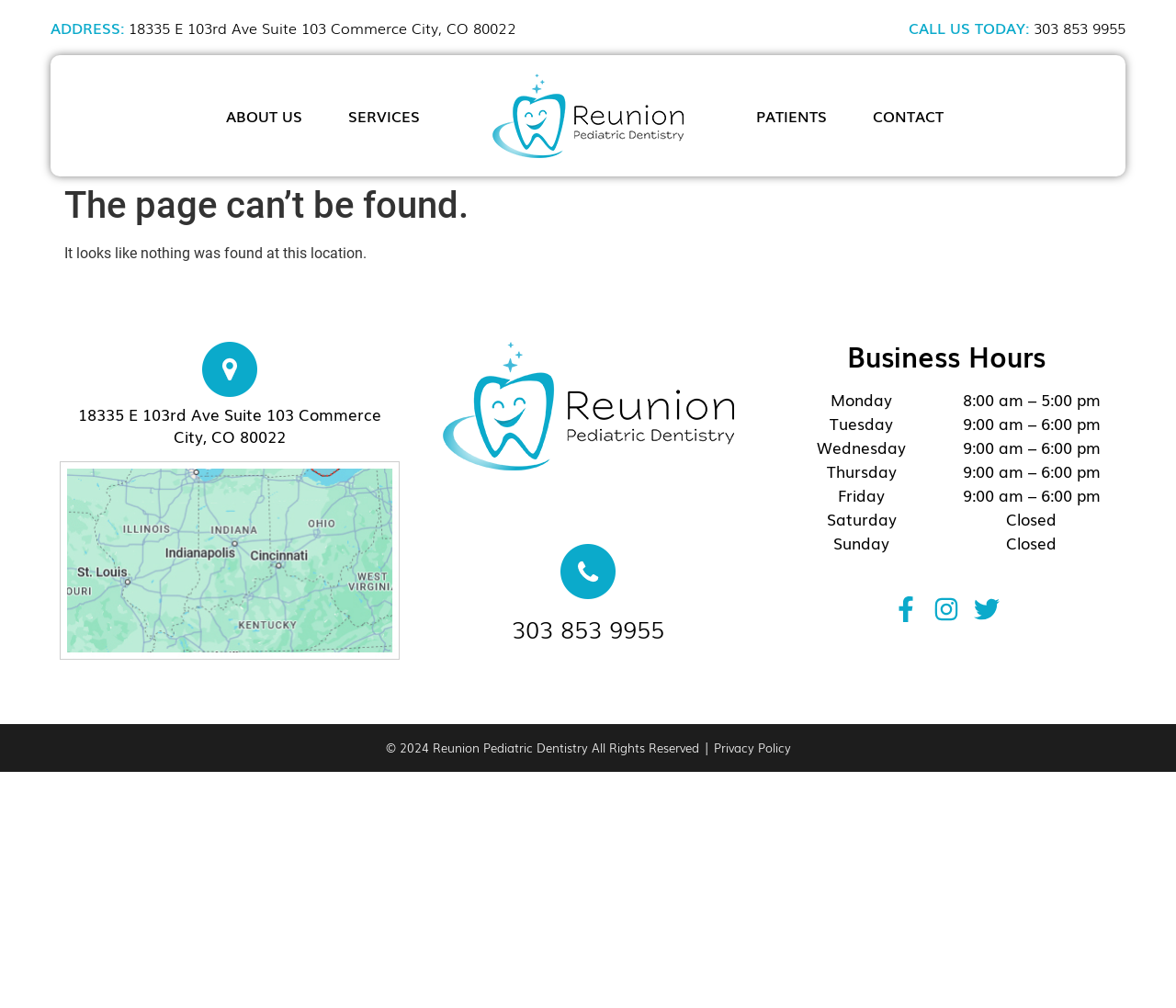Please specify the bounding box coordinates of the clickable region to carry out the following instruction: "Click the 'ABOUT US' link". The coordinates should be four float numbers between 0 and 1, in the format [left, top, right, bottom].

[0.192, 0.094, 0.257, 0.136]